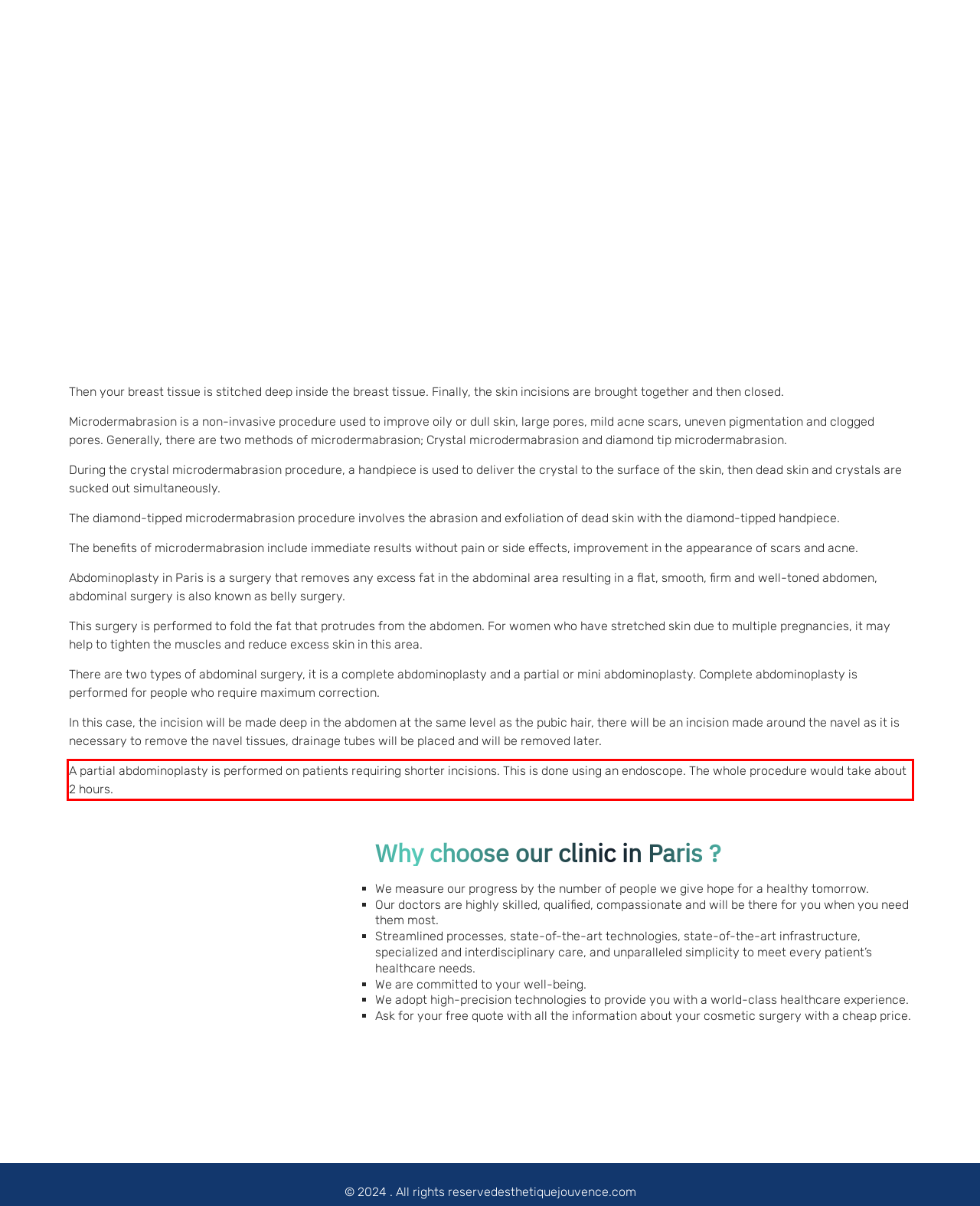Look at the provided screenshot of the webpage and perform OCR on the text within the red bounding box.

A partial abdominoplasty is performed on patients requiring shorter incisions. This is done using an endoscope. The whole procedure would take about 2 hours.